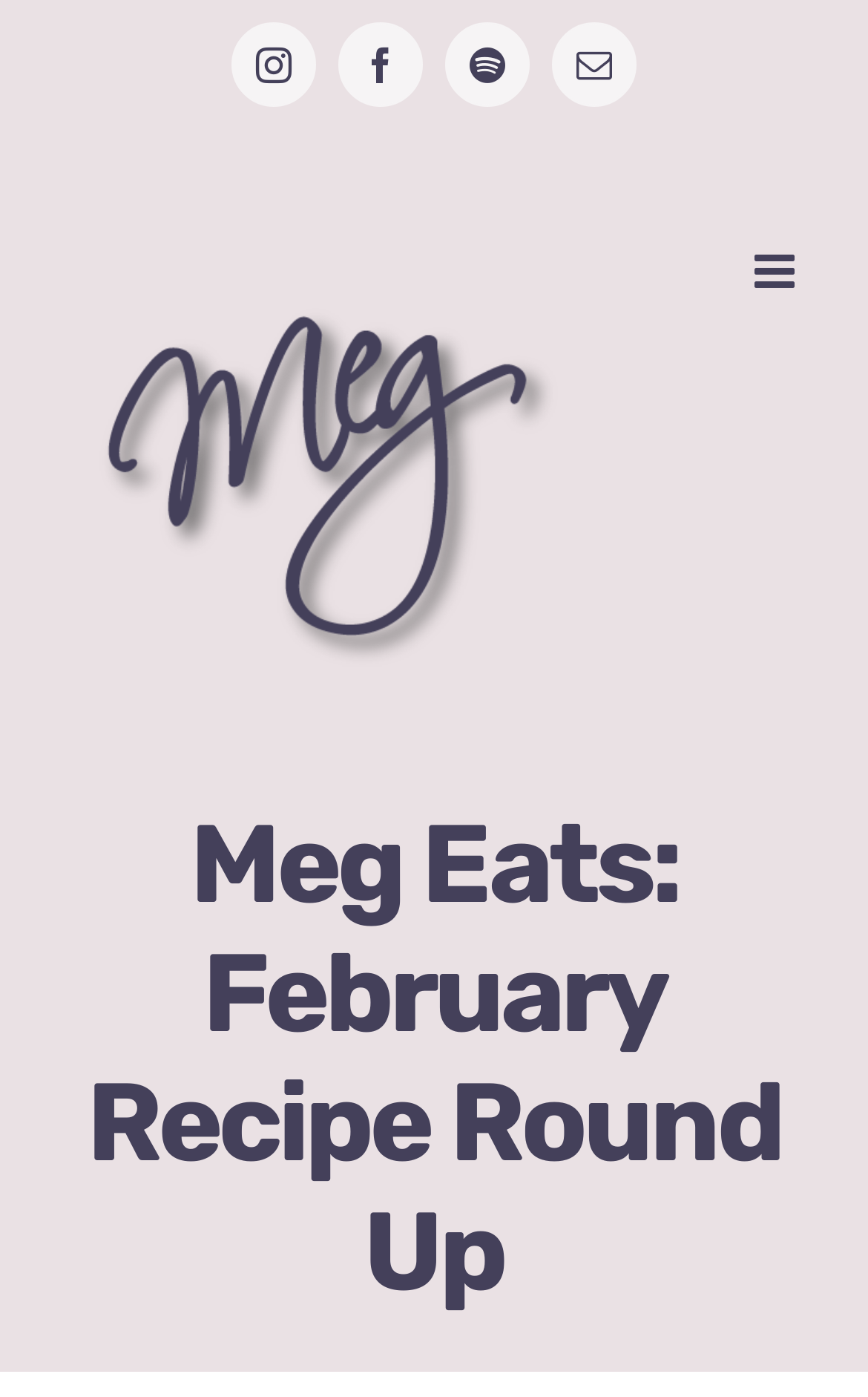For the following element description, predict the bounding box coordinates in the format (top-left x, top-left y, bottom-right x, bottom-right y). All values should be floating point numbers between 0 and 1. Description: aria-label="Toggle mobile menu"

[0.869, 0.177, 0.923, 0.21]